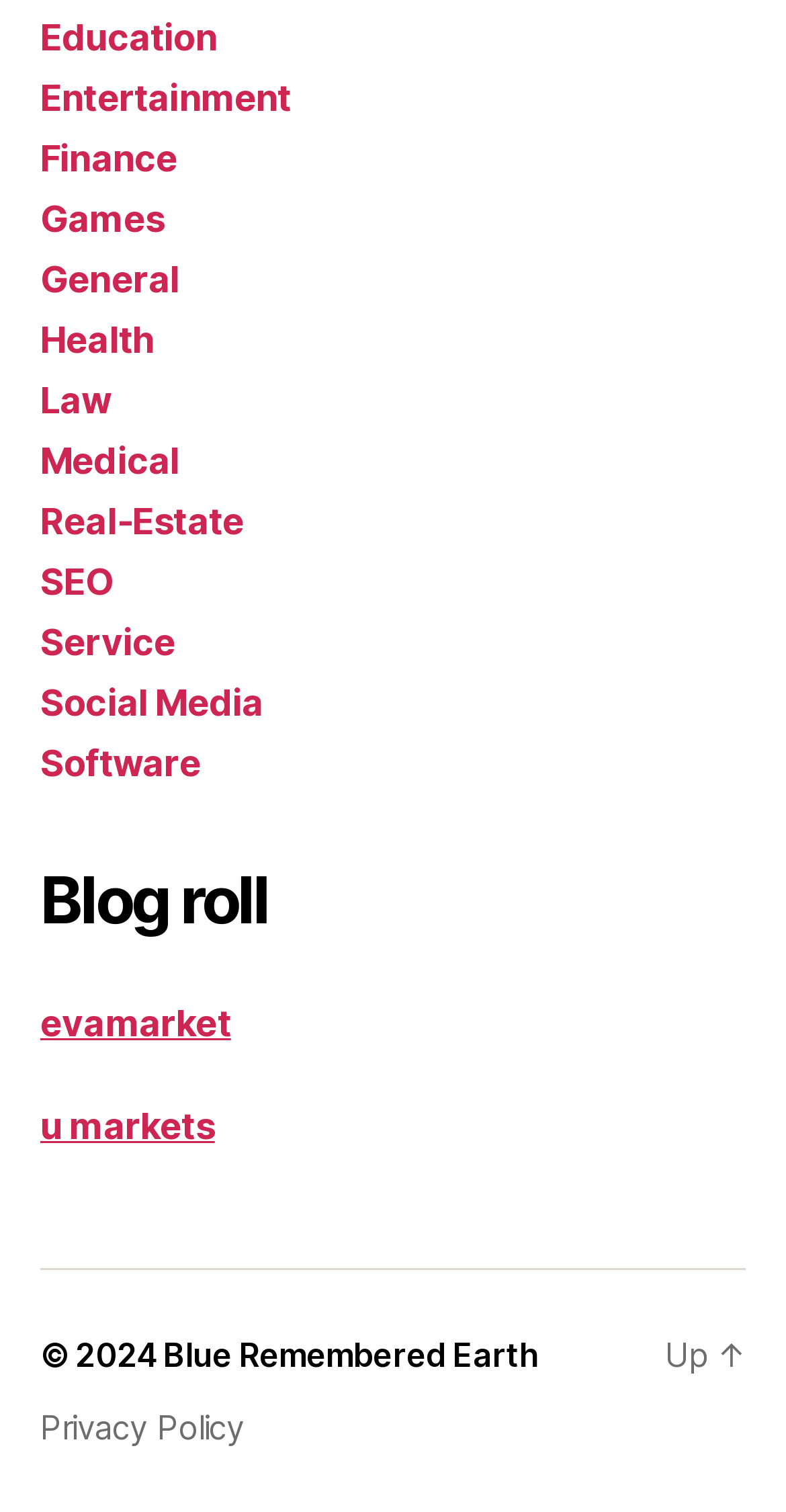What is the purpose of the 'Up' link?
Based on the image, answer the question in a detailed manner.

The 'Up' link is likely used to navigate to a higher level or previous page, based on its position and text content.